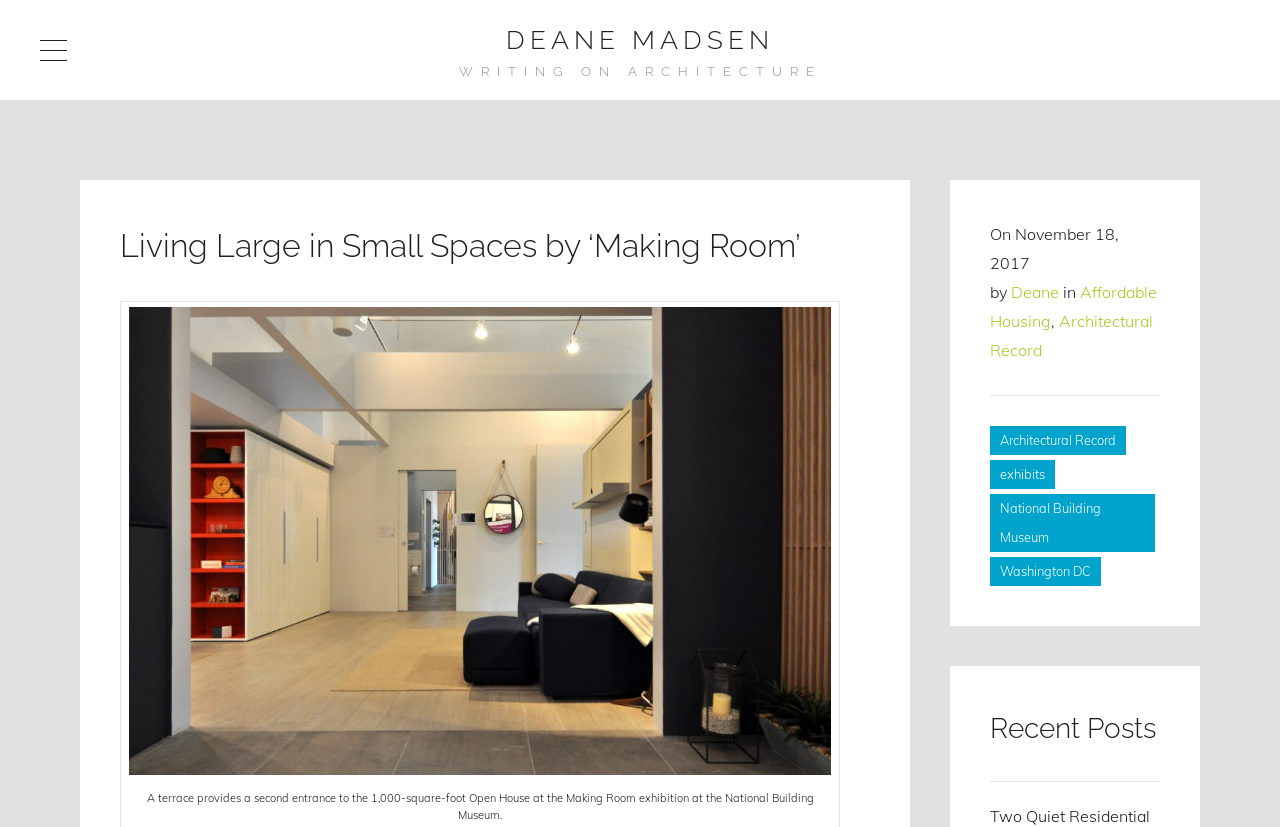Please find and report the bounding box coordinates of the element to click in order to perform the following action: "explore recent posts". The coordinates should be expressed as four float numbers between 0 and 1, in the format [left, top, right, bottom].

[0.773, 0.854, 0.906, 0.908]